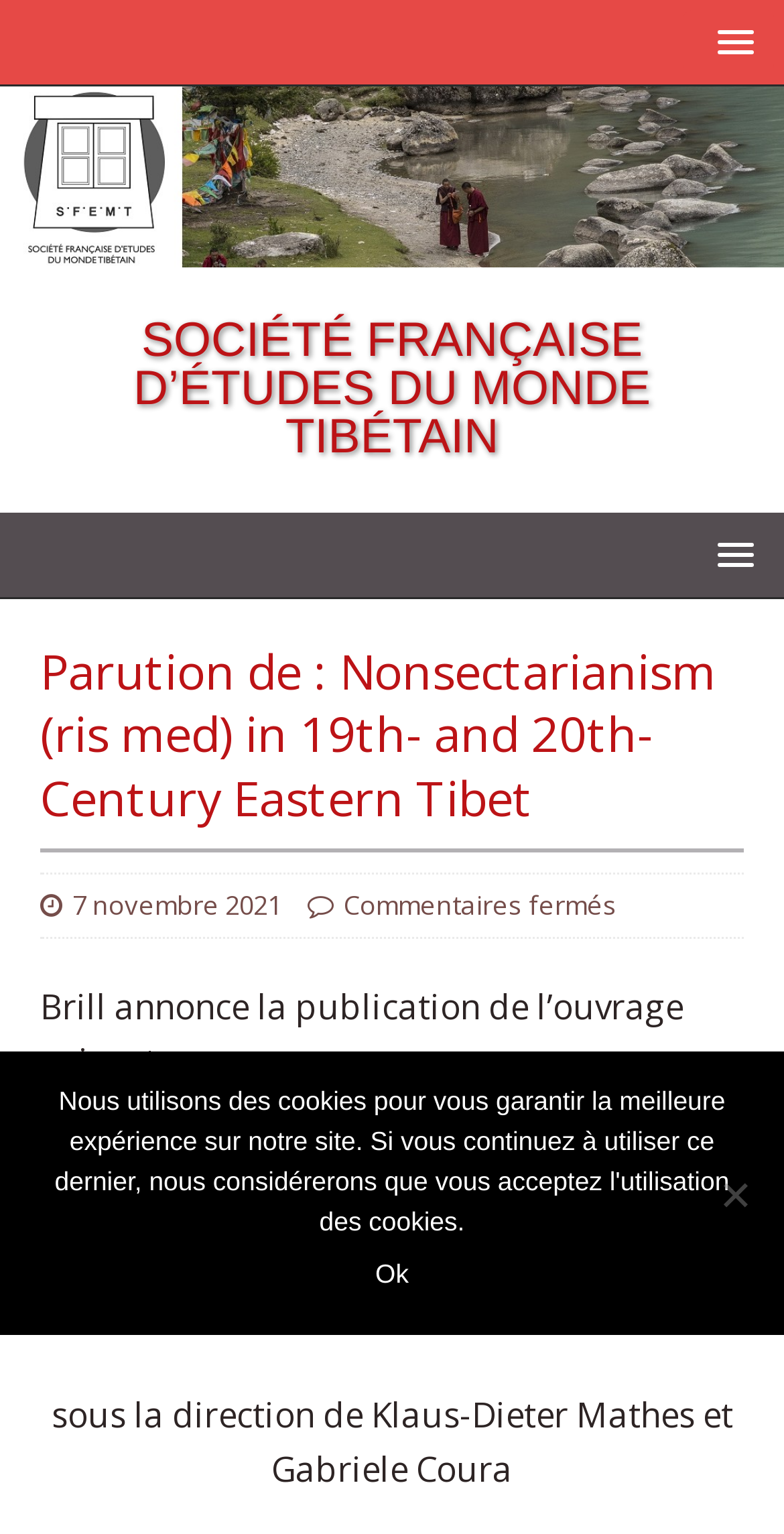When was the publication announced?
Using the image, provide a detailed and thorough answer to the question.

I found the answer by looking at the link element with the text '7 novembre 2021' which is located near the title of the publication.